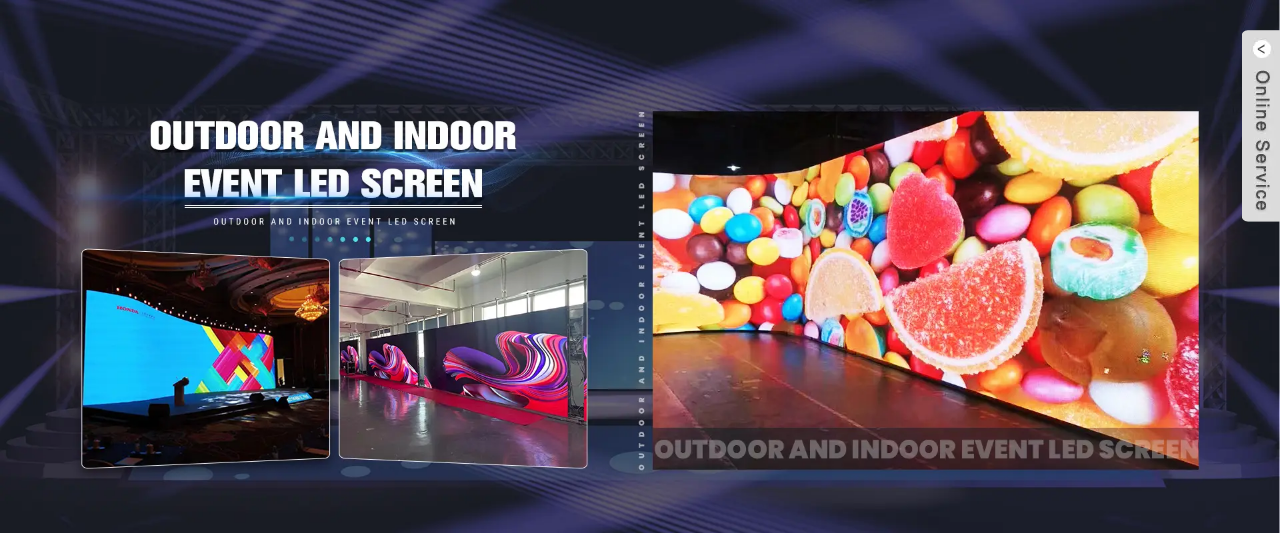What is displayed on the smaller LED screen?
Please provide a single word or phrase as the answer based on the screenshot.

Vibrant graphic